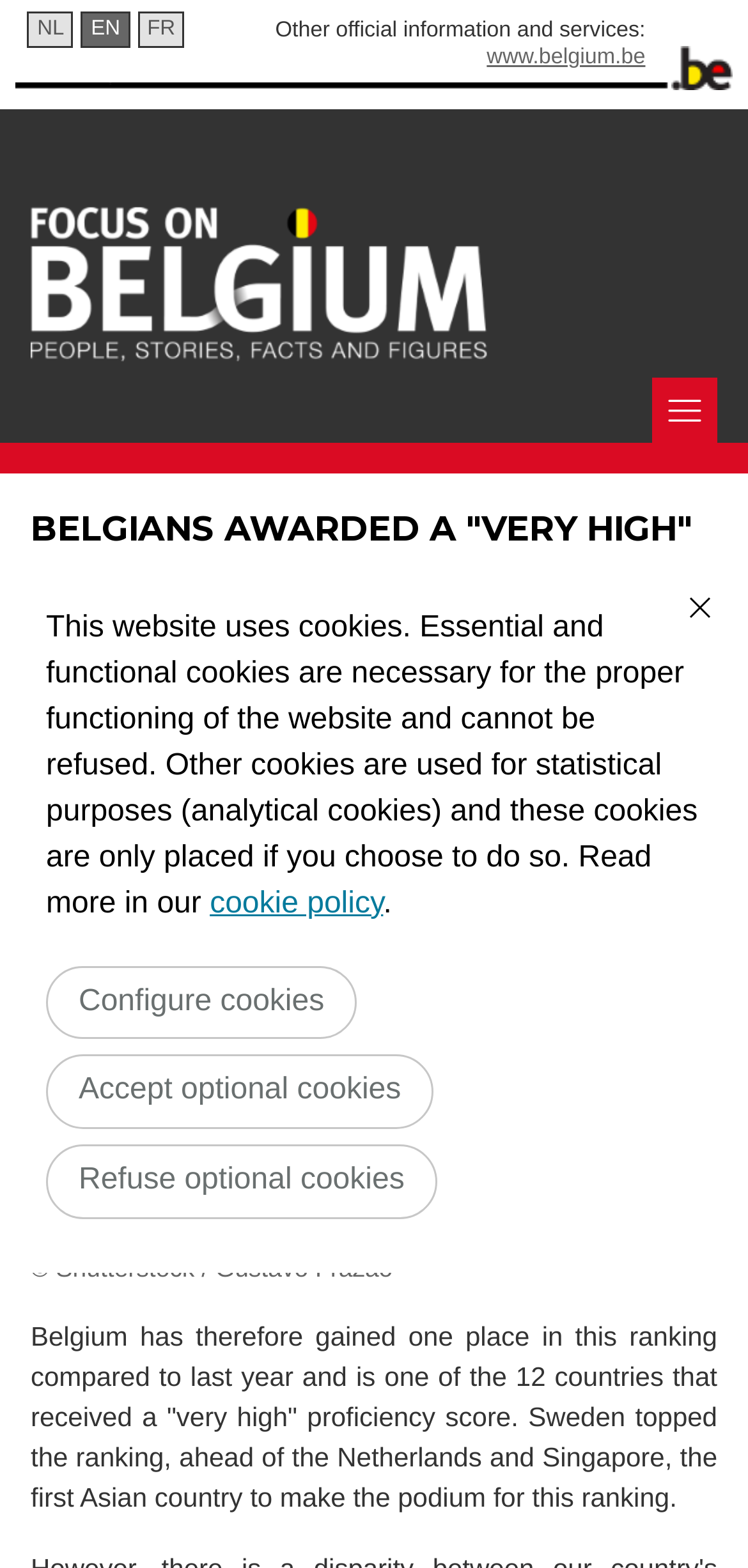Using the provided element description: "title="Return to the homepage"", identify the bounding box coordinates. The coordinates should be four floats between 0 and 1 in the order [left, top, right, bottom].

[0.041, 0.072, 0.843, 0.092]